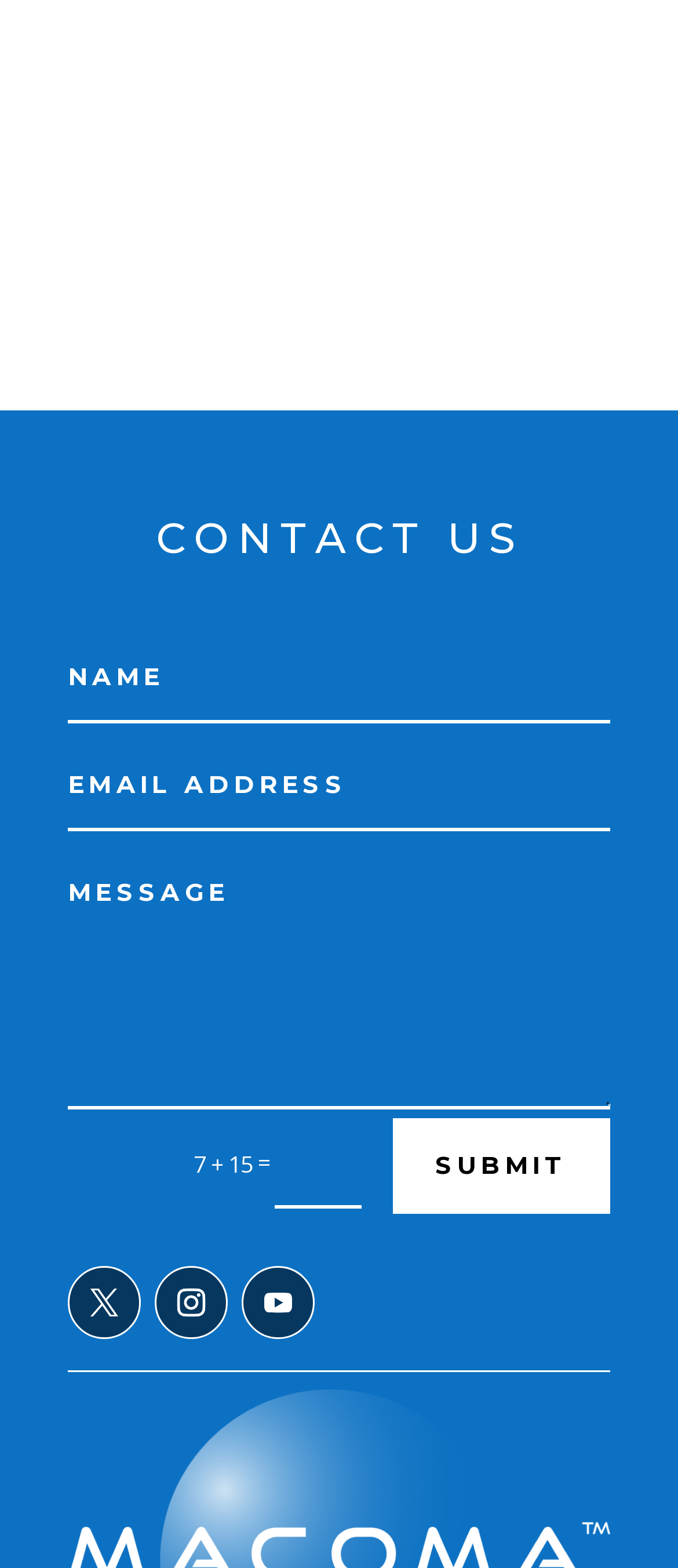Please identify the bounding box coordinates of the area that needs to be clicked to fulfill the following instruction: "Enter the captcha."

[0.406, 0.713, 0.534, 0.77]